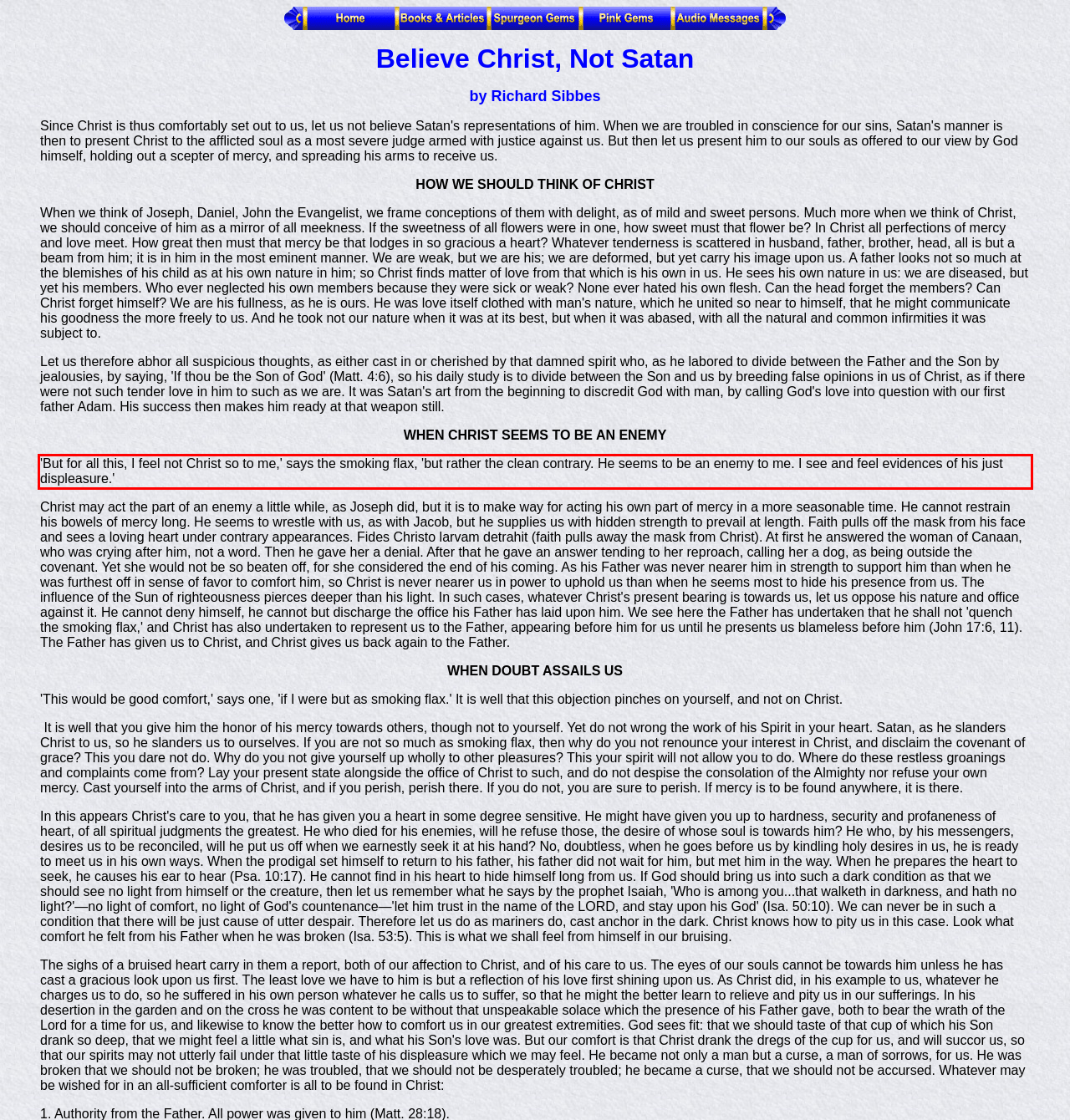Using the provided screenshot of a webpage, recognize and generate the text found within the red rectangle bounding box.

'But for all this, I feel not Christ so to me,' says the smoking flax, 'but rather the clean contrary. He seems to be an enemy to me. I see and feel evidences of his just displeasure.'